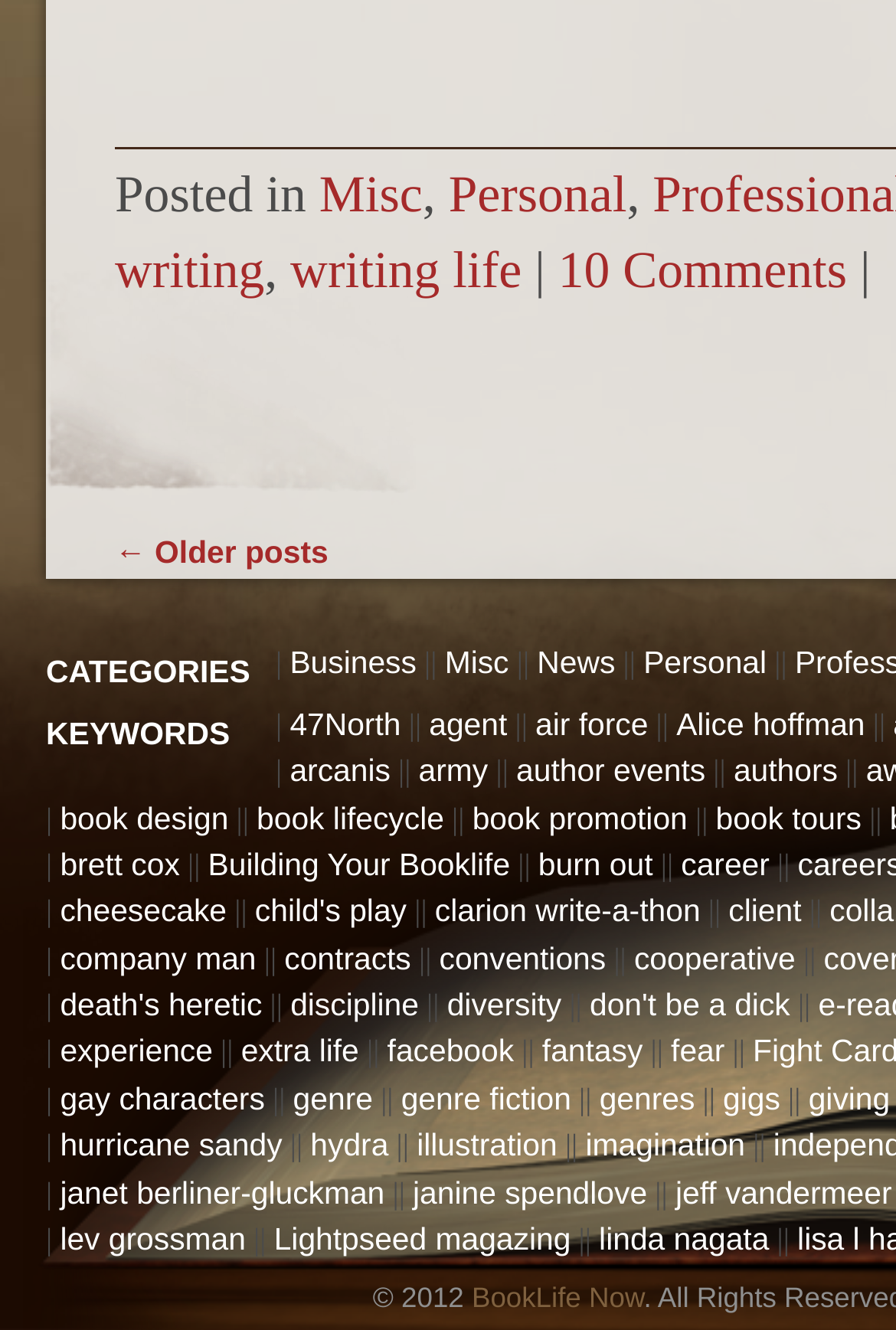Identify the bounding box coordinates for the region to click in order to carry out this instruction: "Read about 'Building Your Booklife'". Provide the coordinates using four float numbers between 0 and 1, formatted as [left, top, right, bottom].

[0.232, 0.637, 0.569, 0.663]